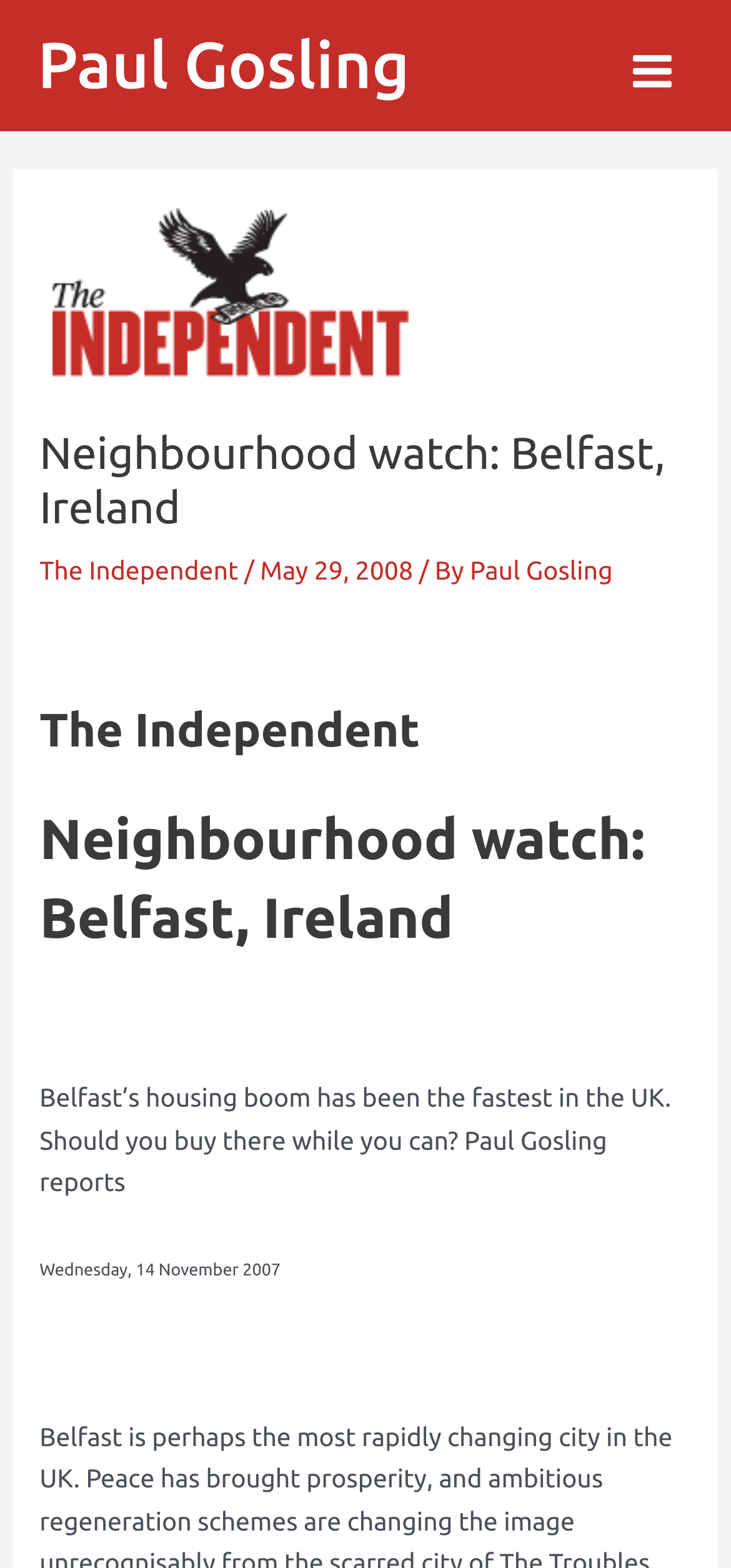Find and generate the main title of the webpage.

Neighbourhood watch: Belfast, Ireland